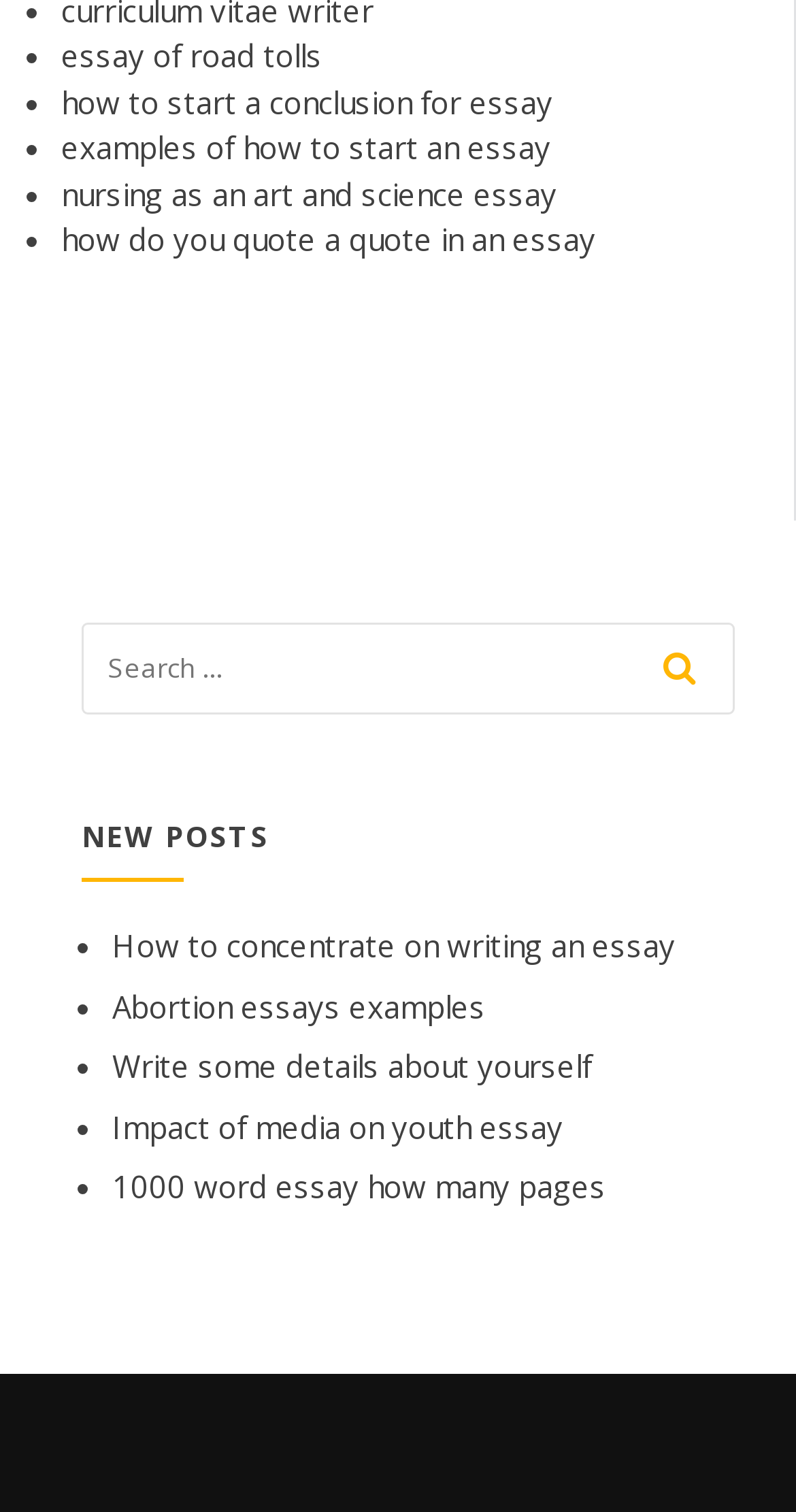Find the bounding box coordinates for the UI element whose description is: "Sophia". The coordinates should be four float numbers between 0 and 1, in the format [left, top, right, bottom].

None